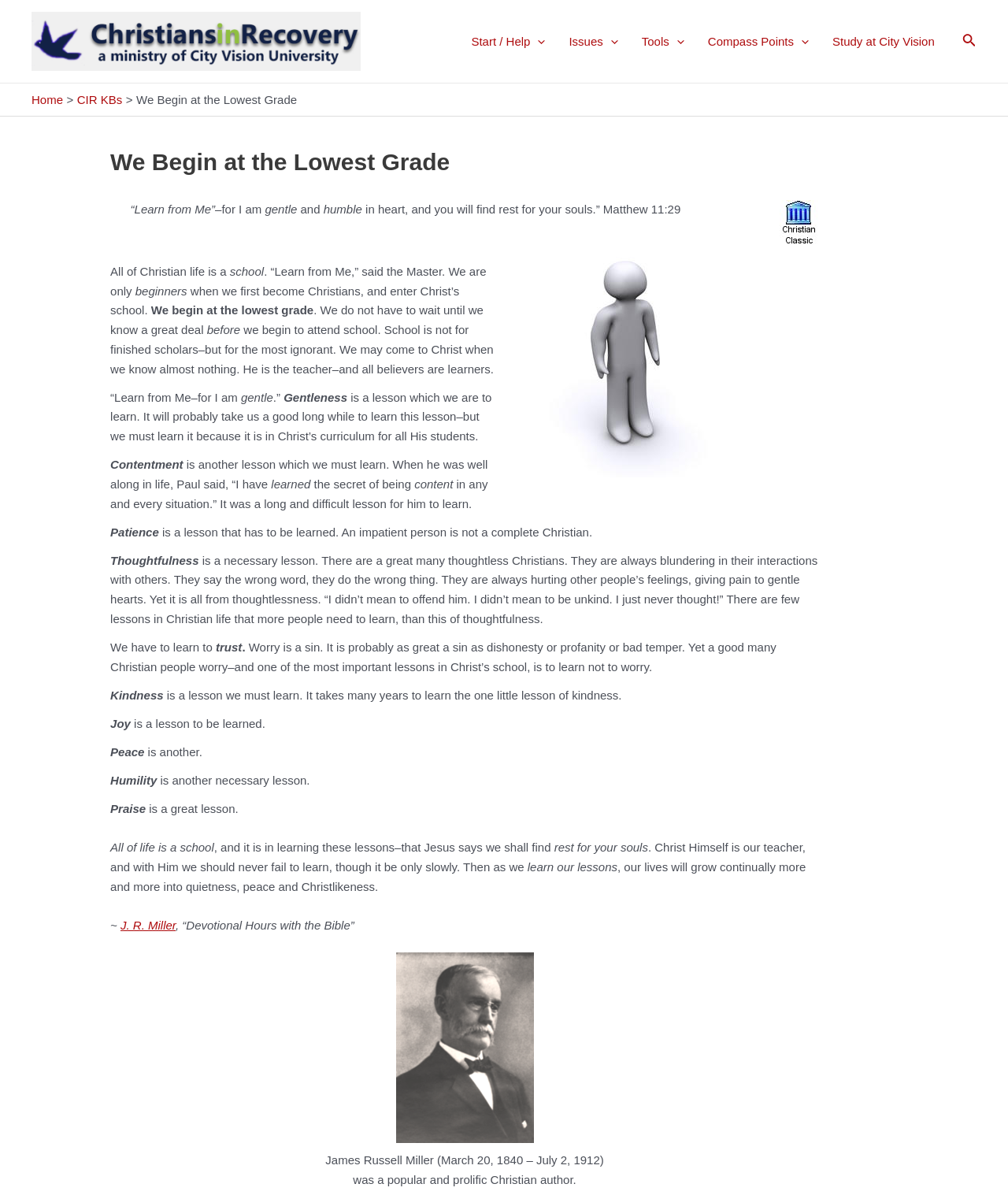Please specify the coordinates of the bounding box for the element that should be clicked to carry out this instruction: "Read more about Lea Brodie's background". The coordinates must be four float numbers between 0 and 1, formatted as [left, top, right, bottom].

None